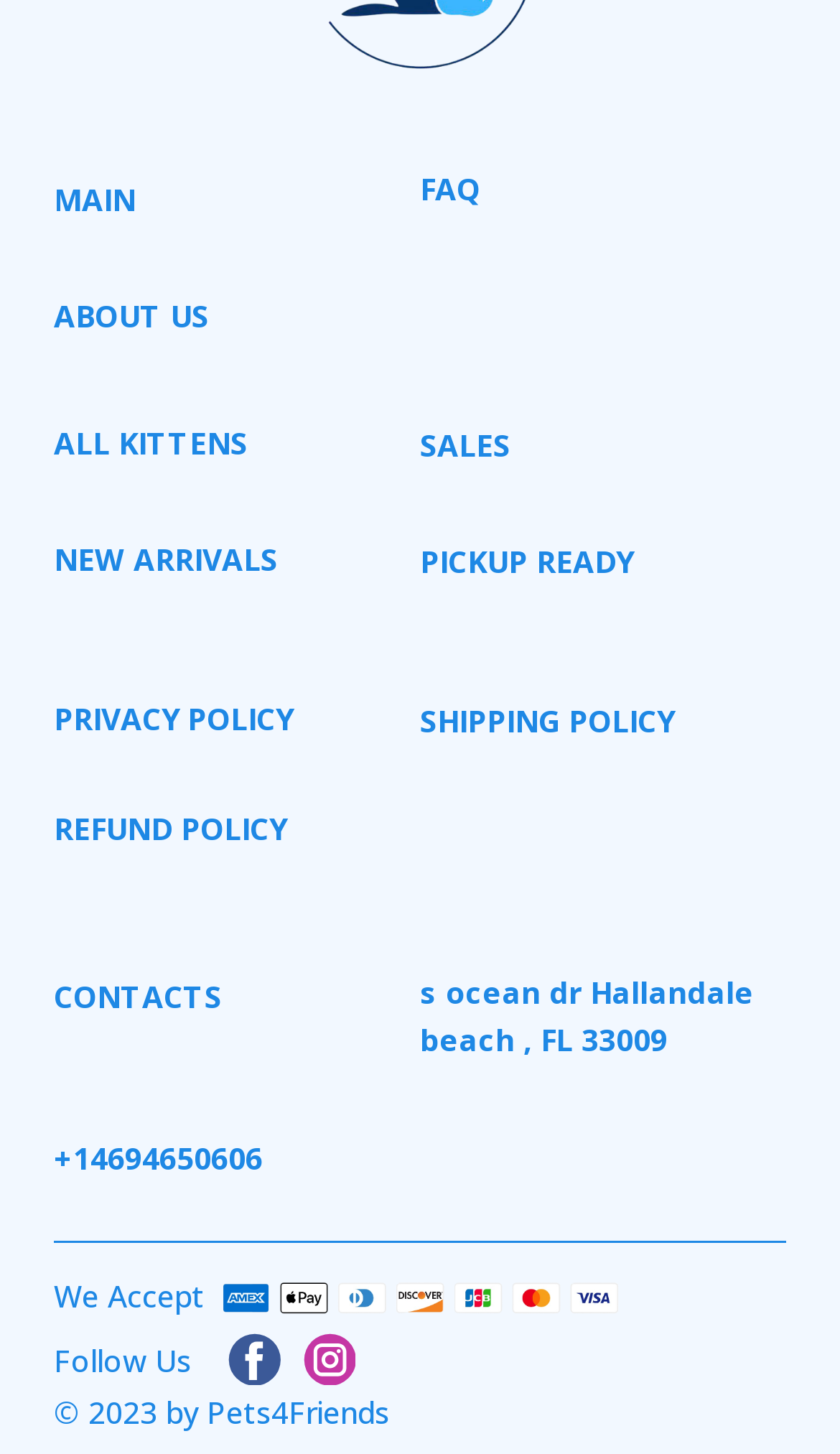Extract the bounding box of the UI element described as: "pickup ready".

[0.5, 0.37, 0.754, 0.403]